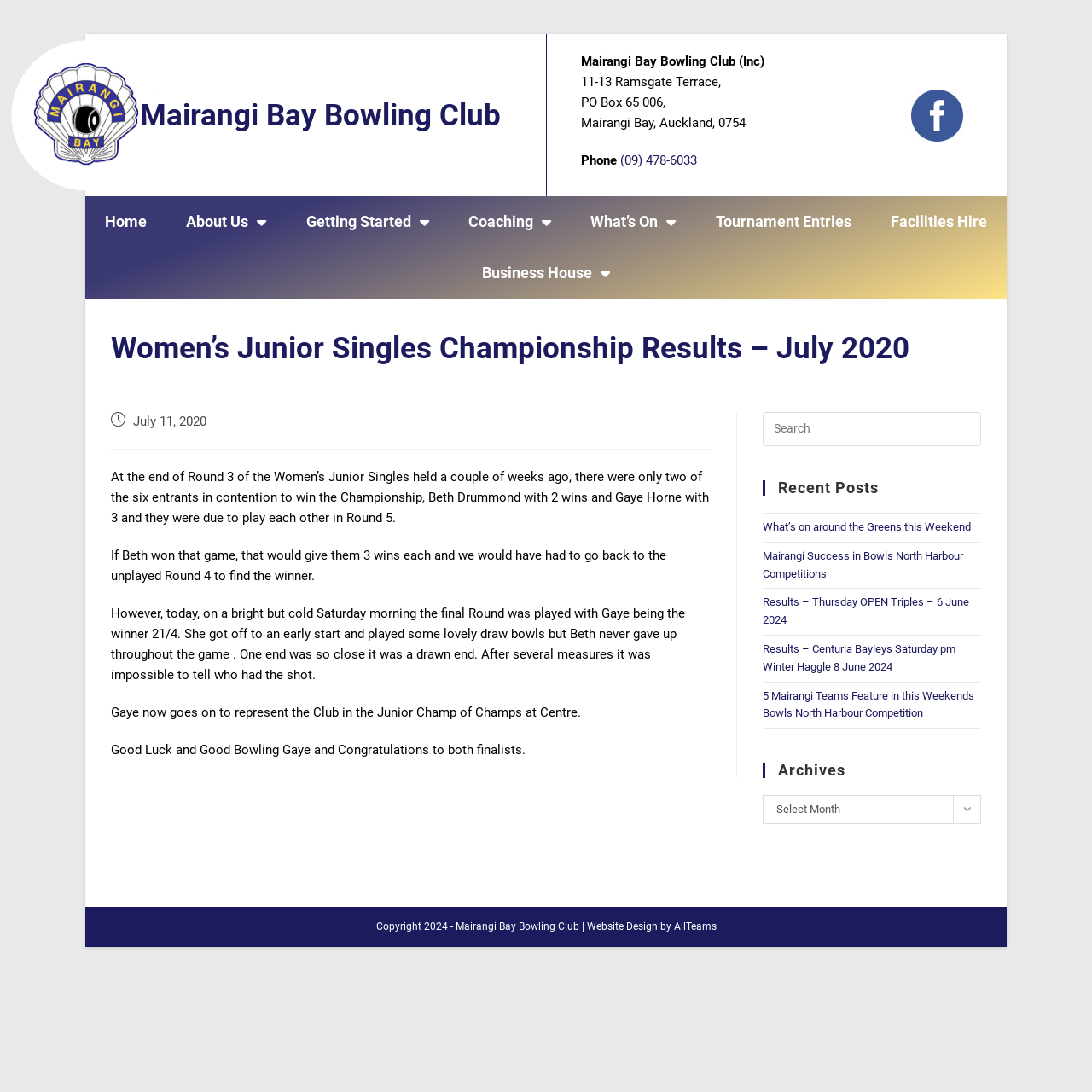What is the name of the bowling club?
Please ensure your answer to the question is detailed and covers all necessary aspects.

I found the answer by looking at the heading element with the text 'Mairangi Bay Bowling Club' which is located at the top of the webpage.